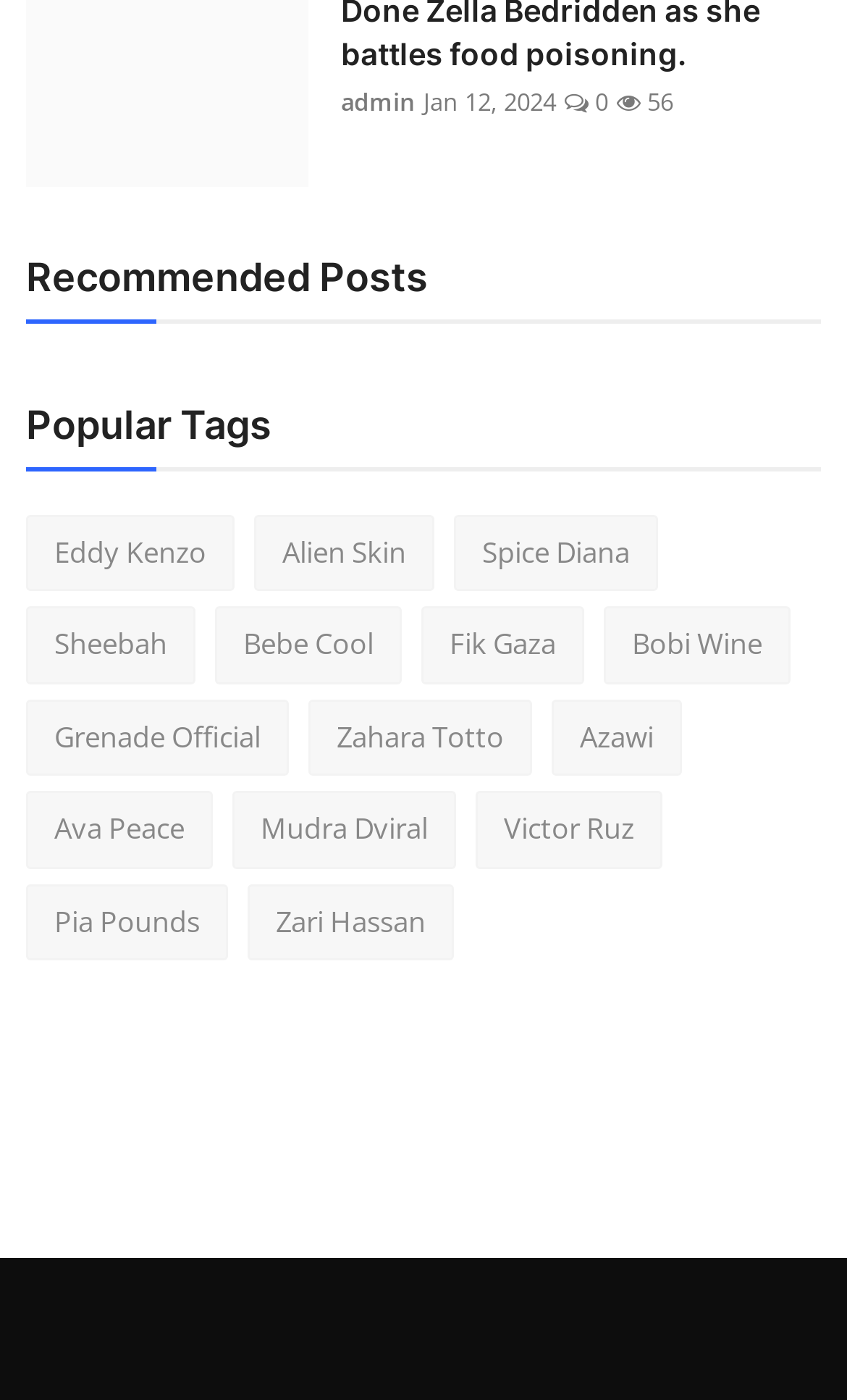Identify the bounding box coordinates for the region of the element that should be clicked to carry out the instruction: "go to Recommended Posts". The bounding box coordinates should be four float numbers between 0 and 1, i.e., [left, top, right, bottom].

[0.031, 0.18, 0.969, 0.217]